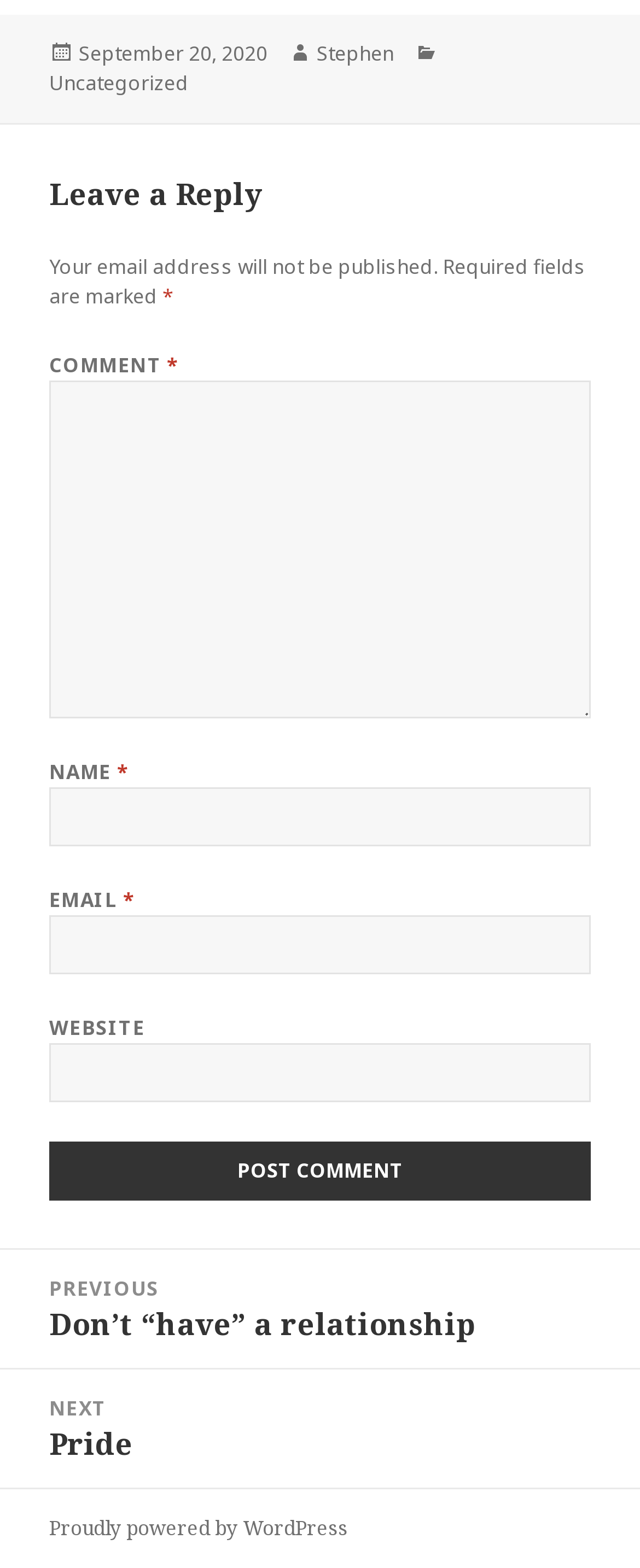Locate the bounding box coordinates of the area to click to fulfill this instruction: "Visit the website powered by WordPress". The bounding box should be presented as four float numbers between 0 and 1, in the order [left, top, right, bottom].

[0.077, 0.966, 0.544, 0.985]